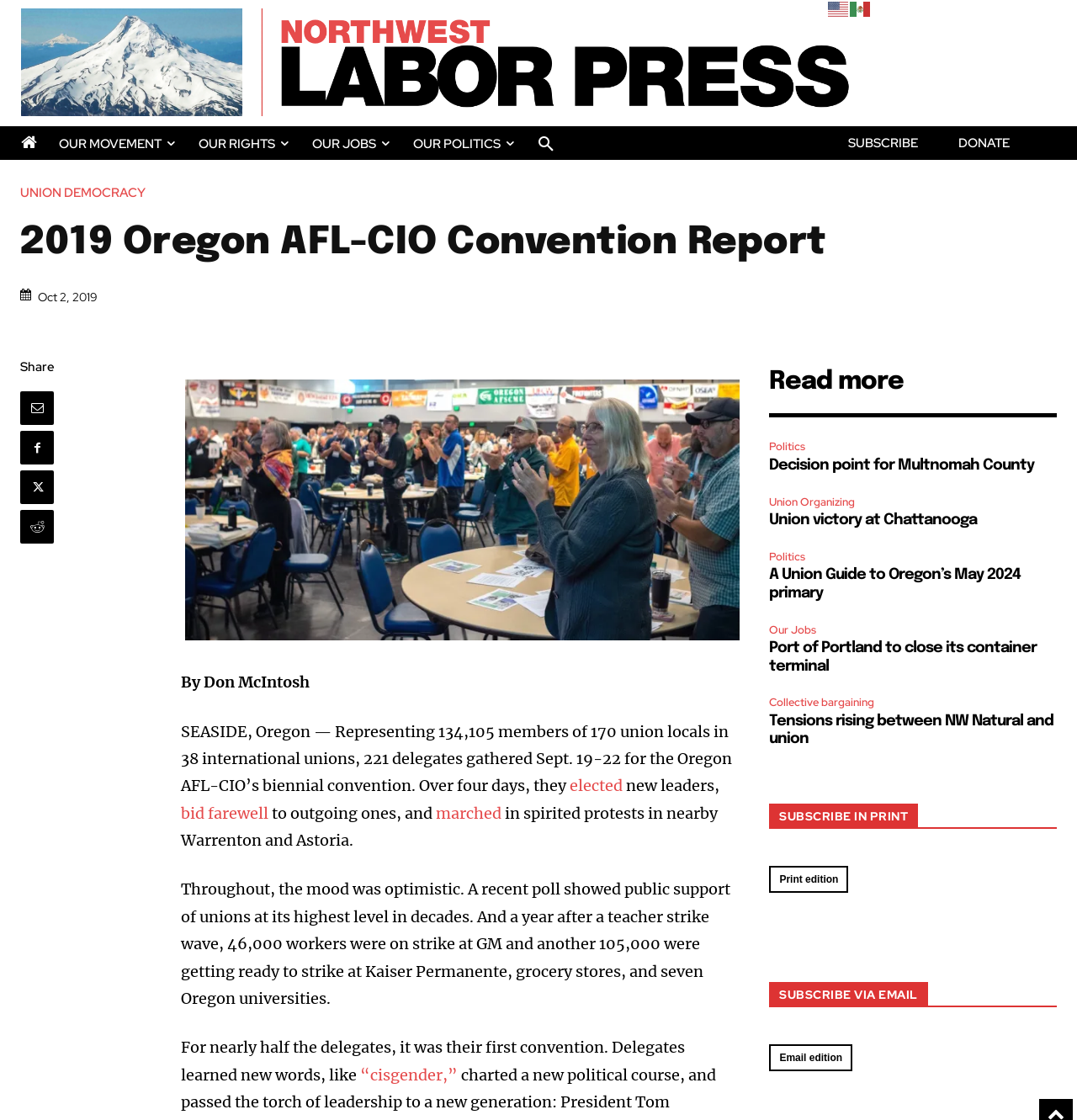Locate the bounding box coordinates of the clickable region to complete the following instruction: "Click the 'Search' button."

[0.488, 0.111, 0.526, 0.147]